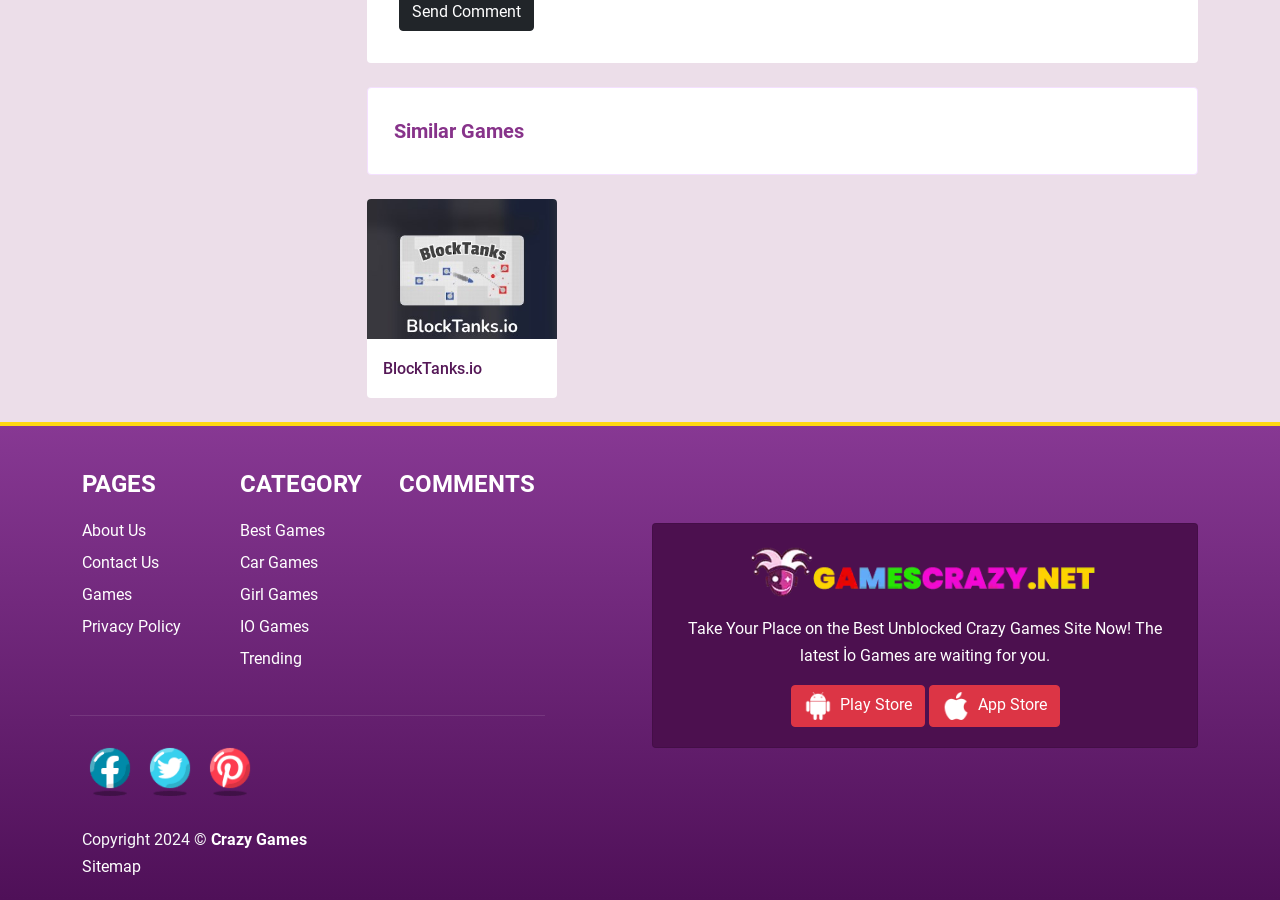How can users access the 'About Us' page?
Refer to the screenshot and respond with a concise word or phrase.

Click the 'About Us' link